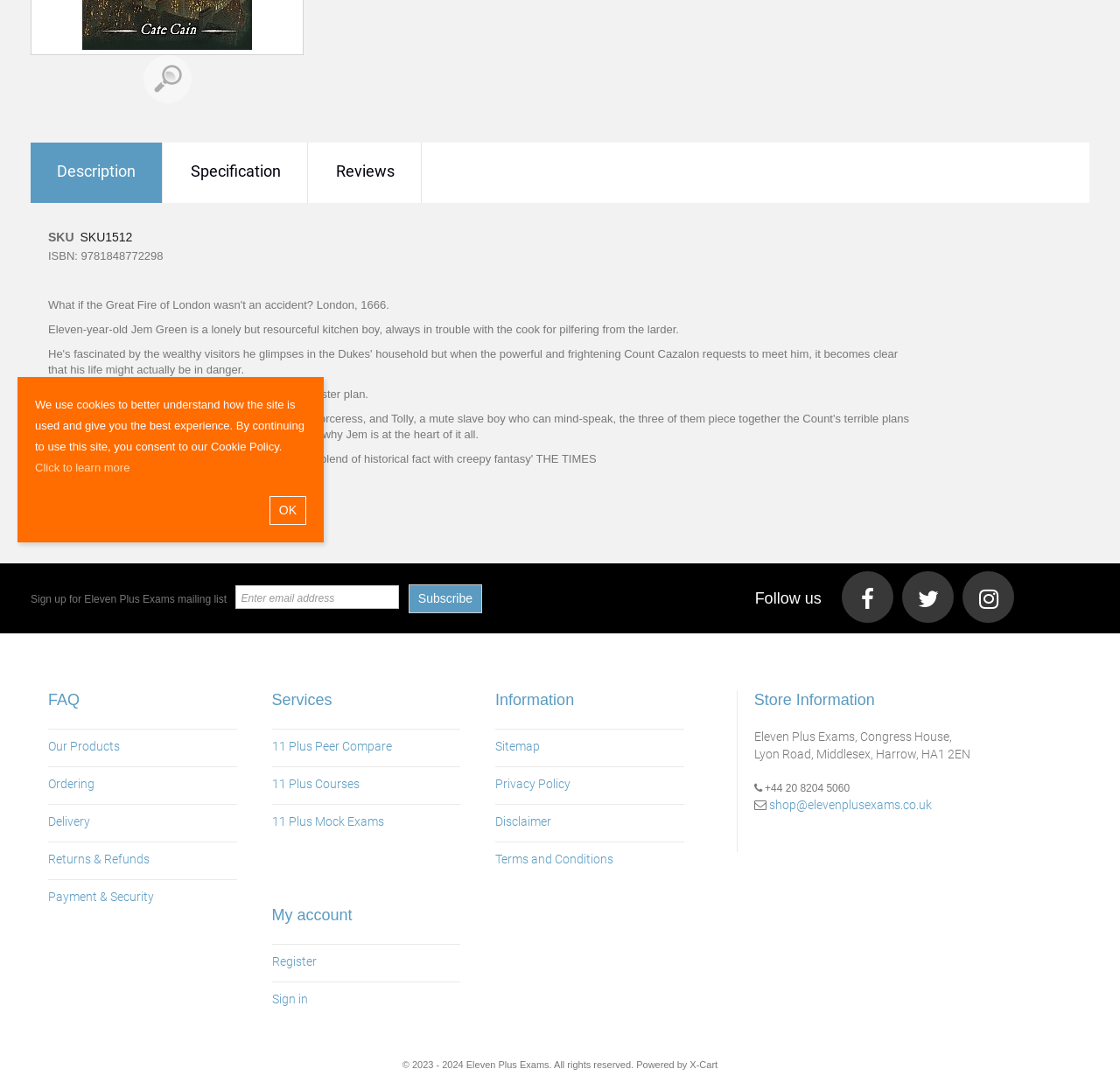Find the coordinates for the bounding box of the element with this description: "11 Plus Mock Exams".

[0.243, 0.747, 0.343, 0.76]